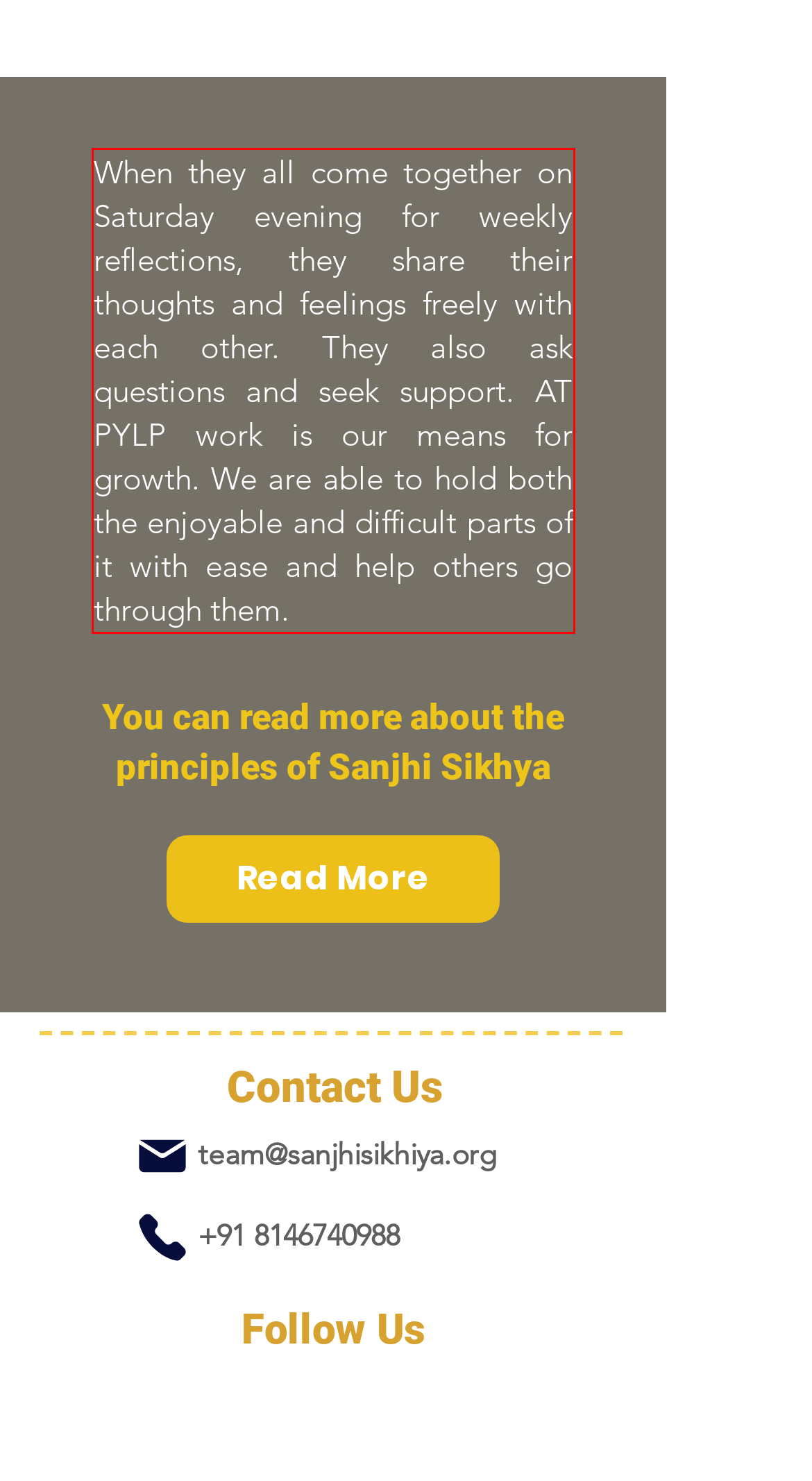Please identify and extract the text content from the UI element encased in a red bounding box on the provided webpage screenshot.

When they all come together on Saturday evening for weekly reflections, they share their thoughts and feelings freely with each other. They also ask questions and seek support. AT PYLP work is our means for growth. We are able to hold both the enjoyable and difficult parts of it with ease and help others go through them.